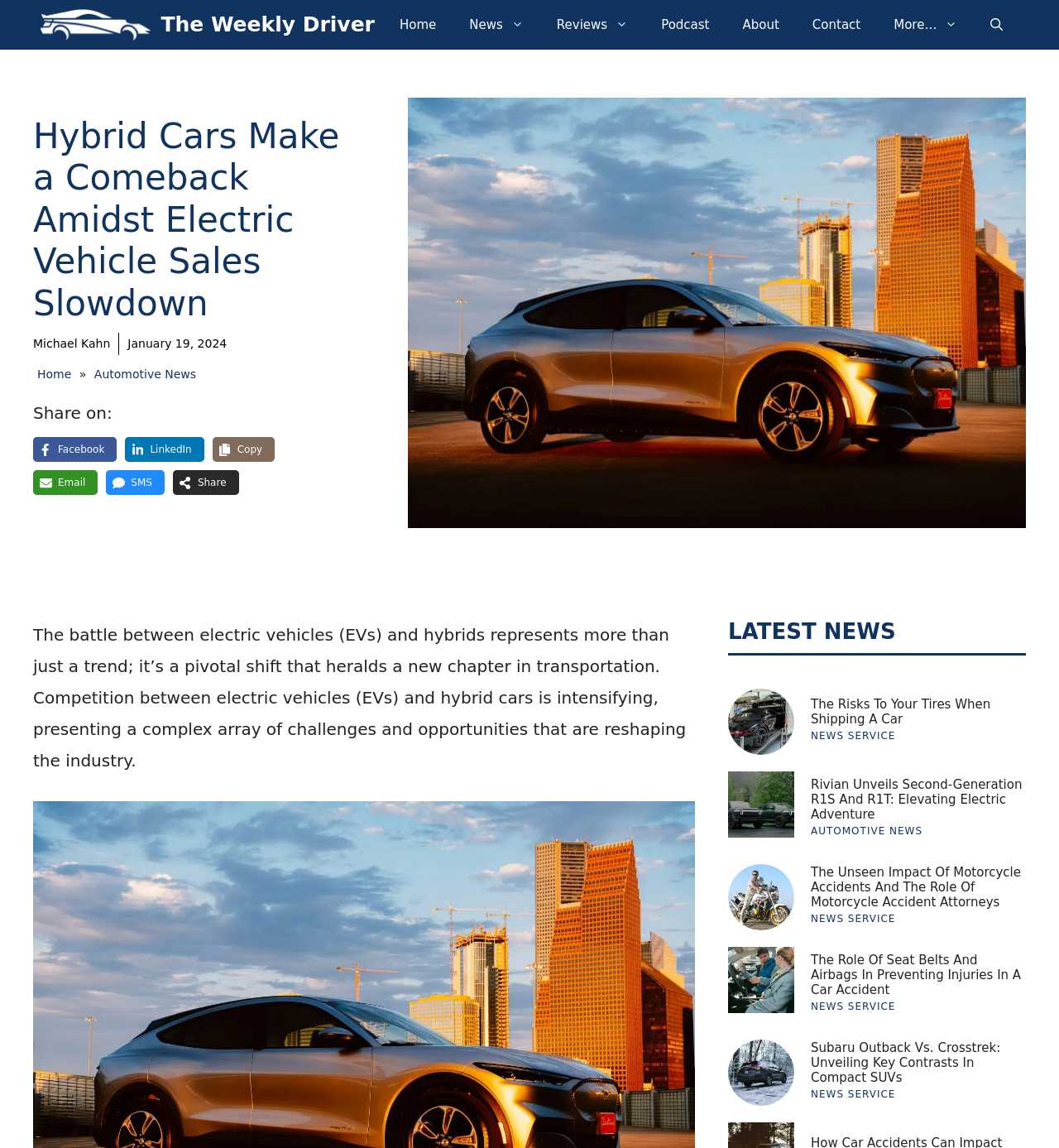Using the description: "03 August 2021", identify the bounding box of the corresponding UI element in the screenshot.

None